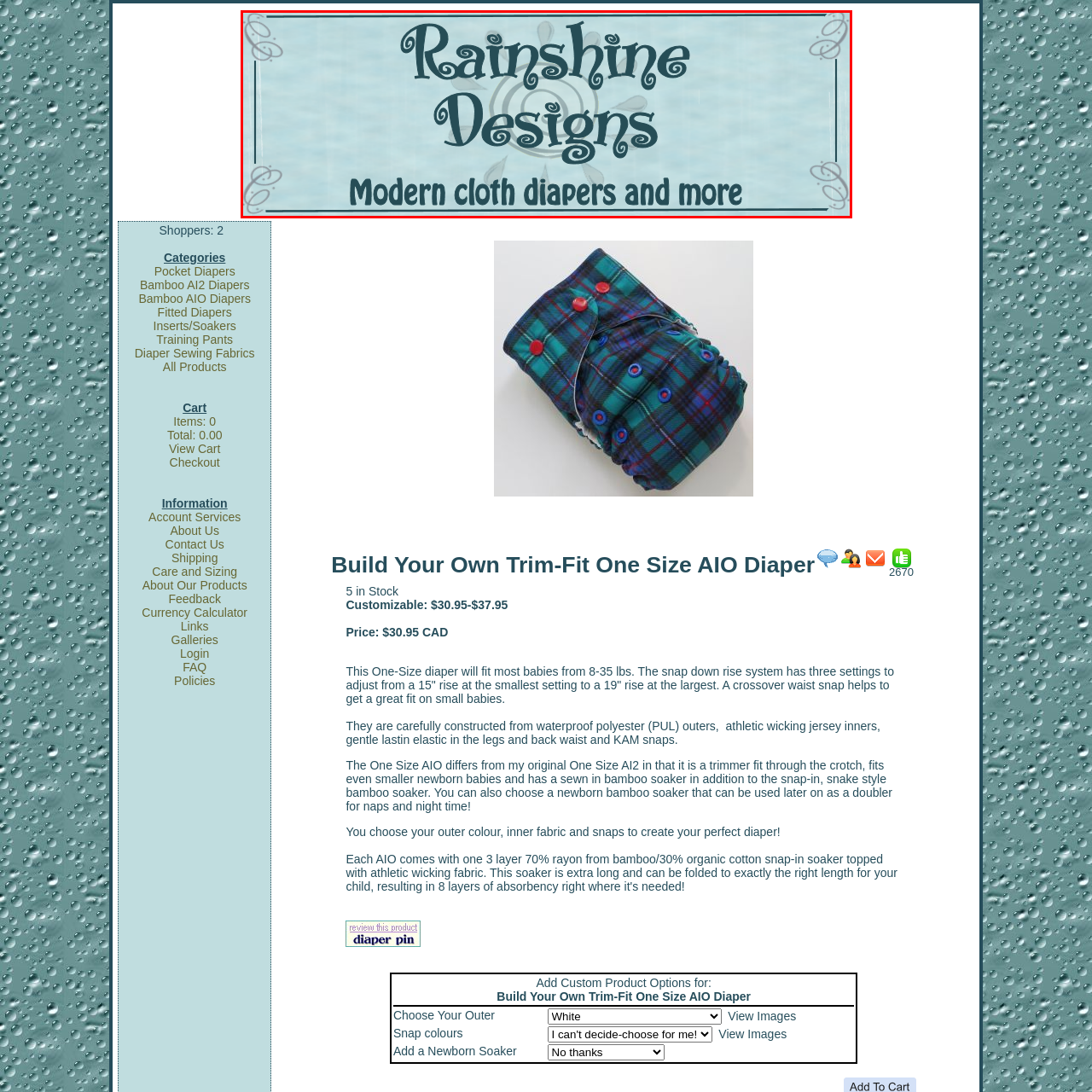Please examine the section highlighted with a blue border and provide a thorough response to the following question based on the visual information: 
What does the tagline highlight?

The tagline 'Modern cloth diapers and more' highlights the company's focus on eco-friendly diaper solutions and additional baby-related items, which is the core business of Rainshine Designs.